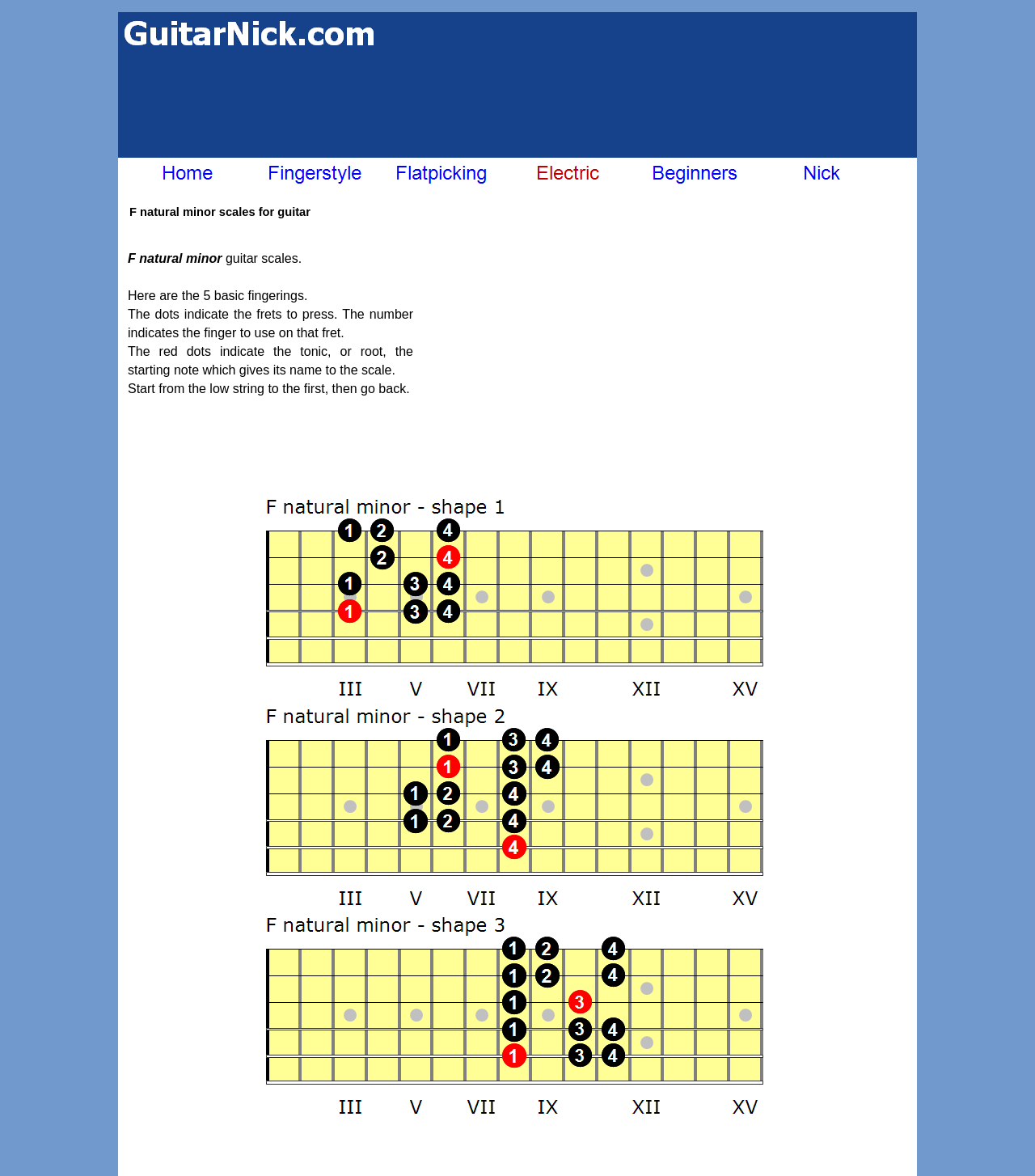Please provide the bounding box coordinates for the element that needs to be clicked to perform the instruction: "click the advertisement". The coordinates must consist of four float numbers between 0 and 1, formatted as [left, top, right, bottom].

[0.223, 0.057, 0.791, 0.119]